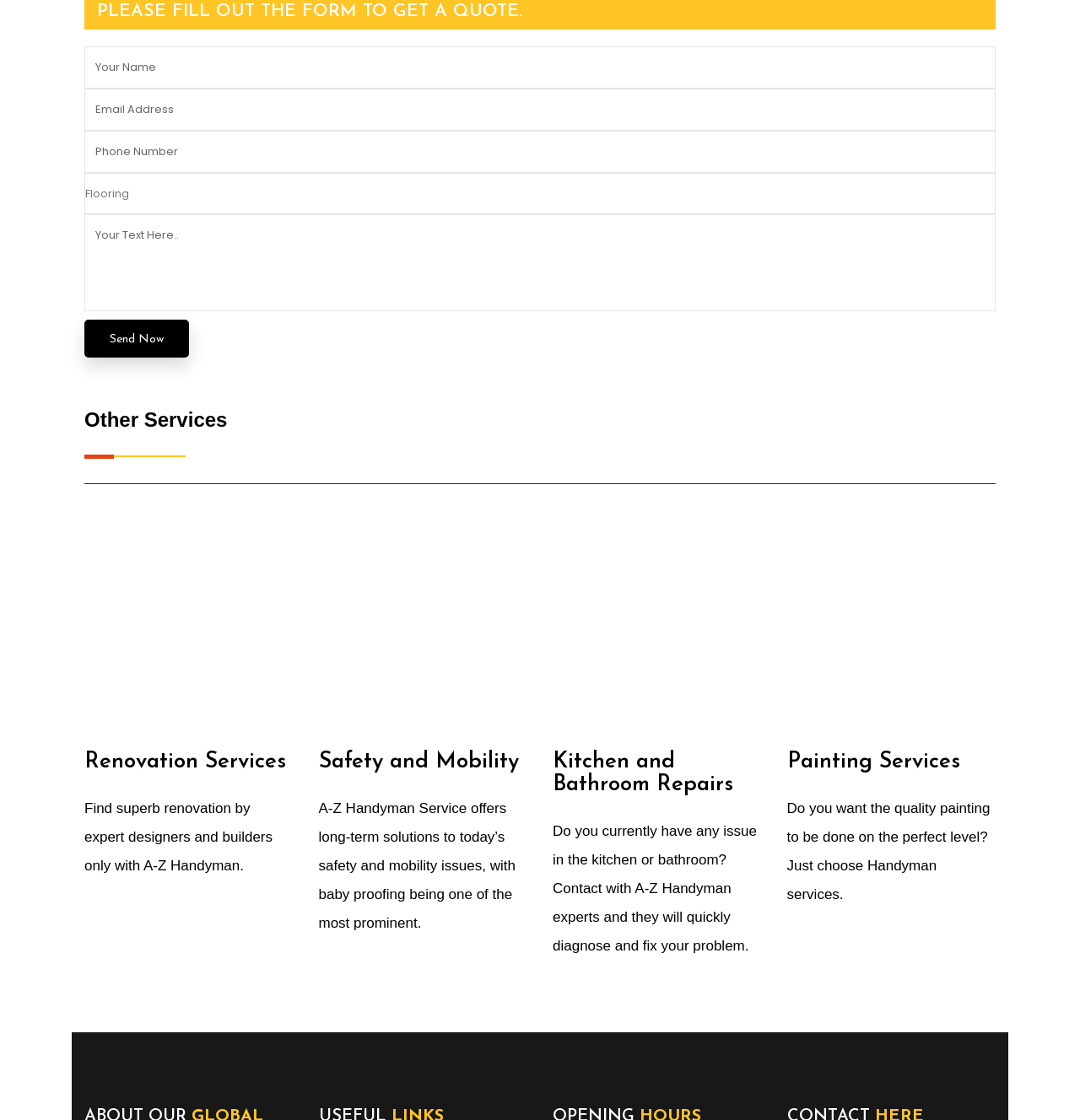Answer the question below in one word or phrase:
What services are offered by A-Z Handyman?

Renovation, Safety, Painting, etc.